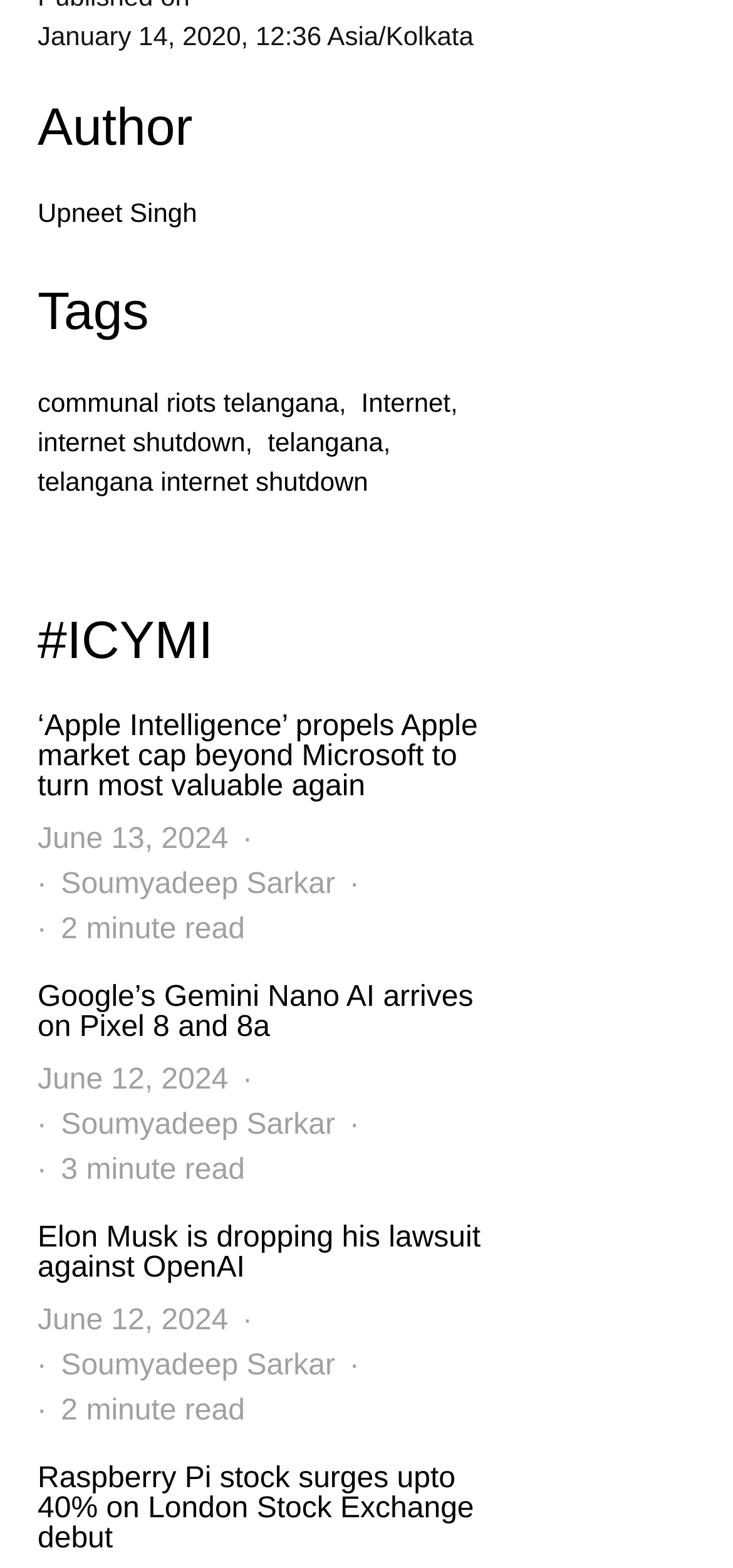Please study the image and answer the question comprehensively:
How many articles are on this webpage?

The number of articles on this webpage can be determined by counting the number of article sections, which are separated by a clear distinction in the layout. There are four distinct article sections, indicating that there are four articles on this webpage.